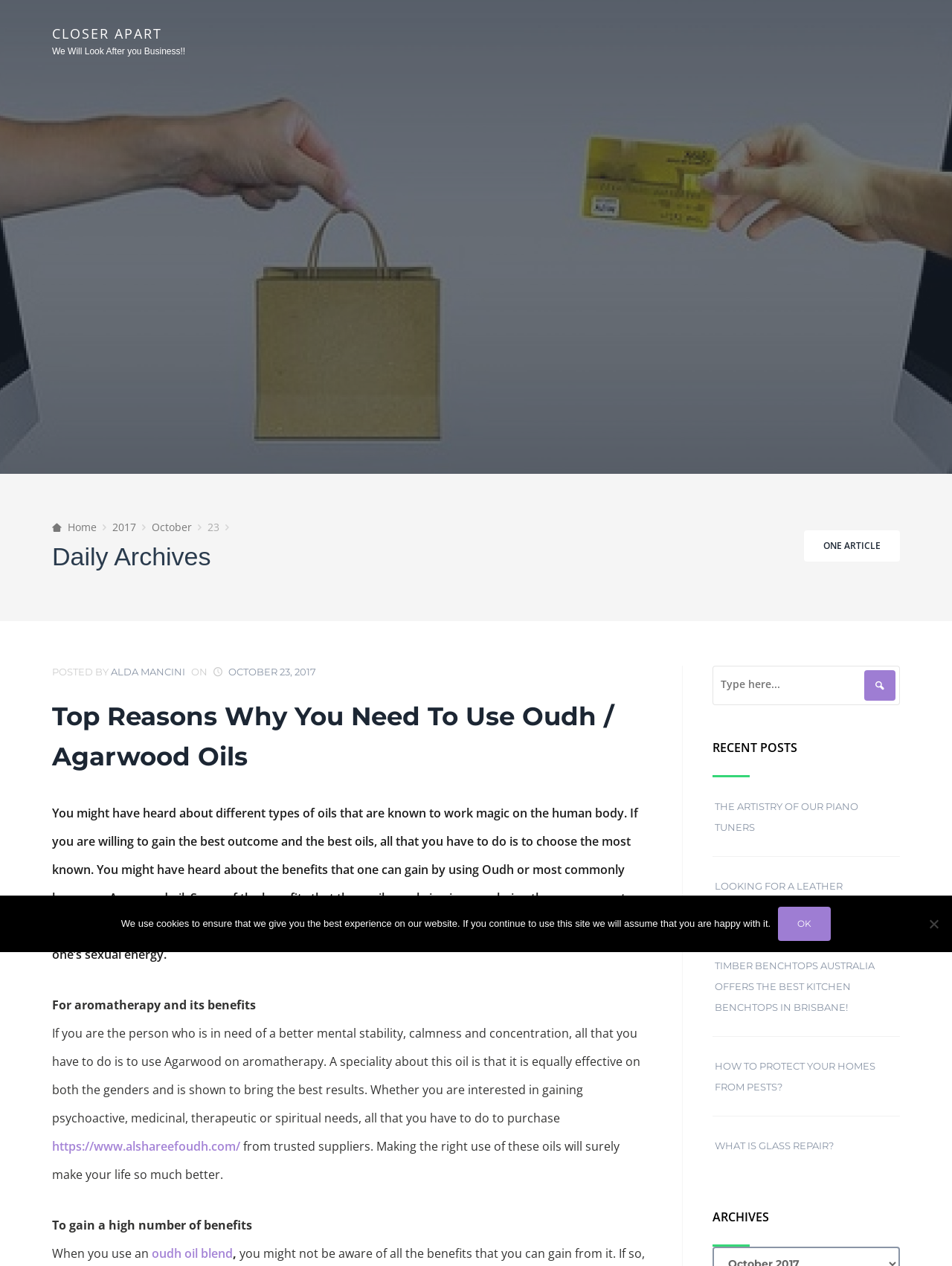Using the information in the image, give a detailed answer to the following question: How many recent posts are listed?

I found the number of recent posts by looking at the links under the 'RECENT POSTS' heading. There are 5 links listed, which are likely to be the recent posts.